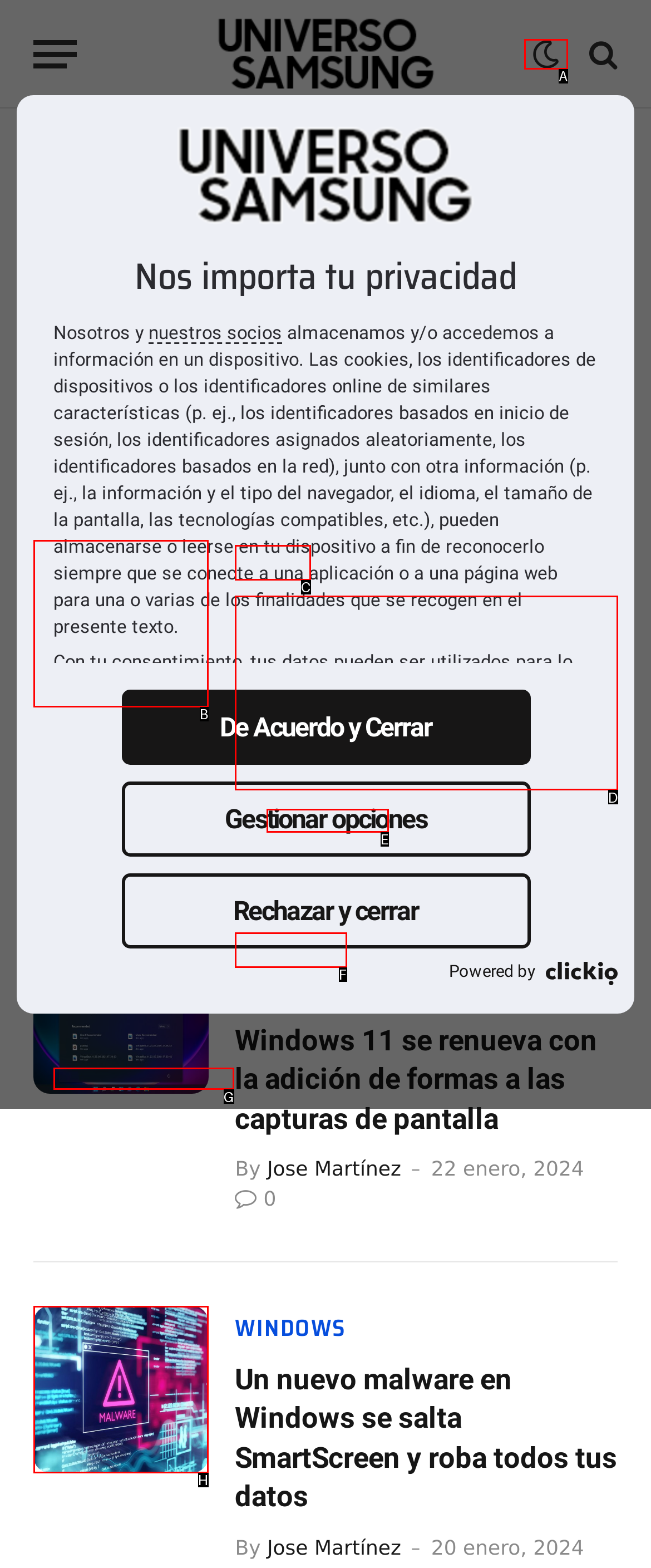Pick the right letter to click to achieve the task: Read the article 'Microsoft bloqueará la actualización a Windows 11 de tu PC si tienes alguna de estas aplicaciones instaladas'
Answer with the letter of the correct option directly.

D